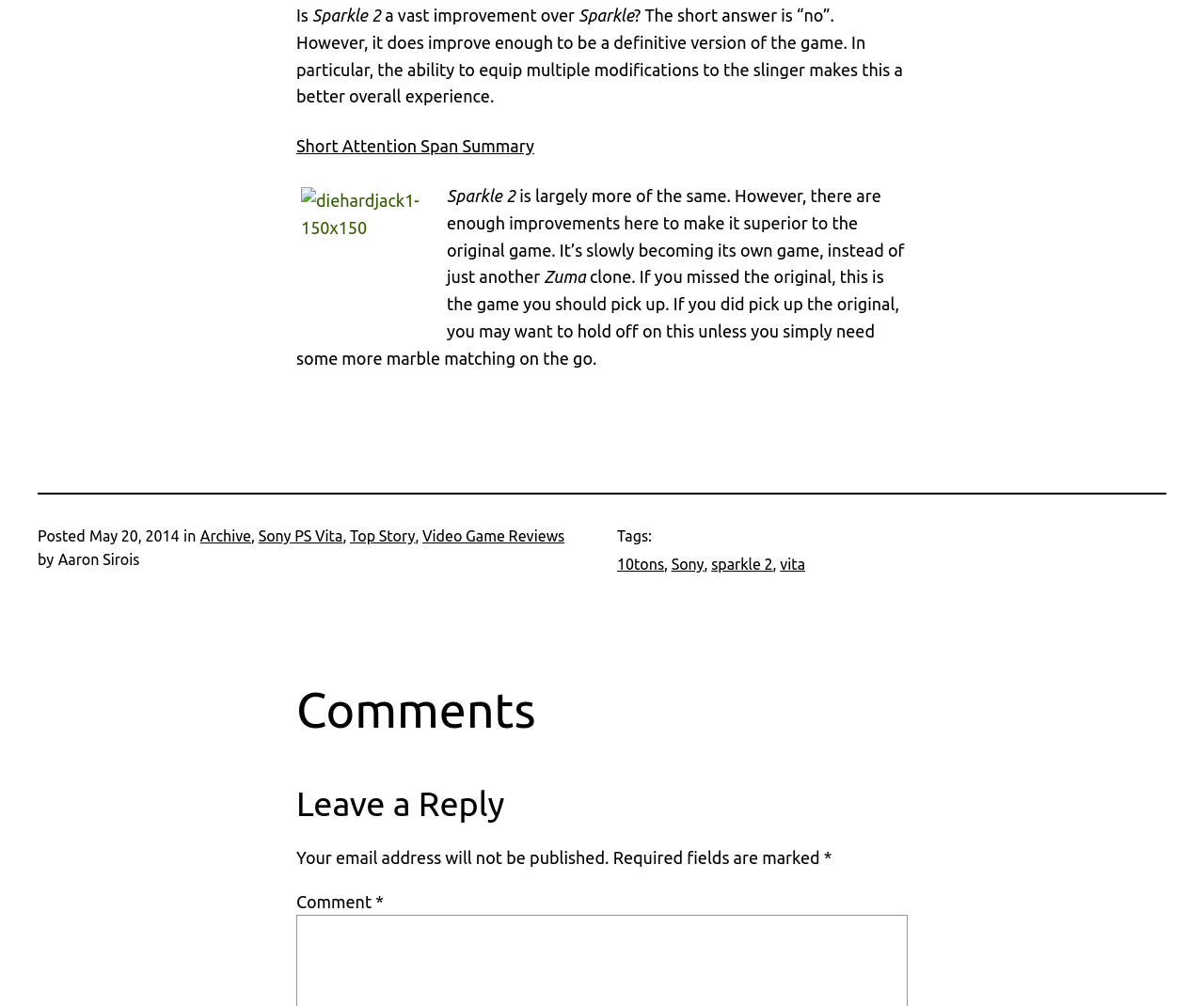Give the bounding box coordinates for this UI element: "Search". The coordinates should be four float numbers between 0 and 1, arranged as [left, top, right, bottom].

None